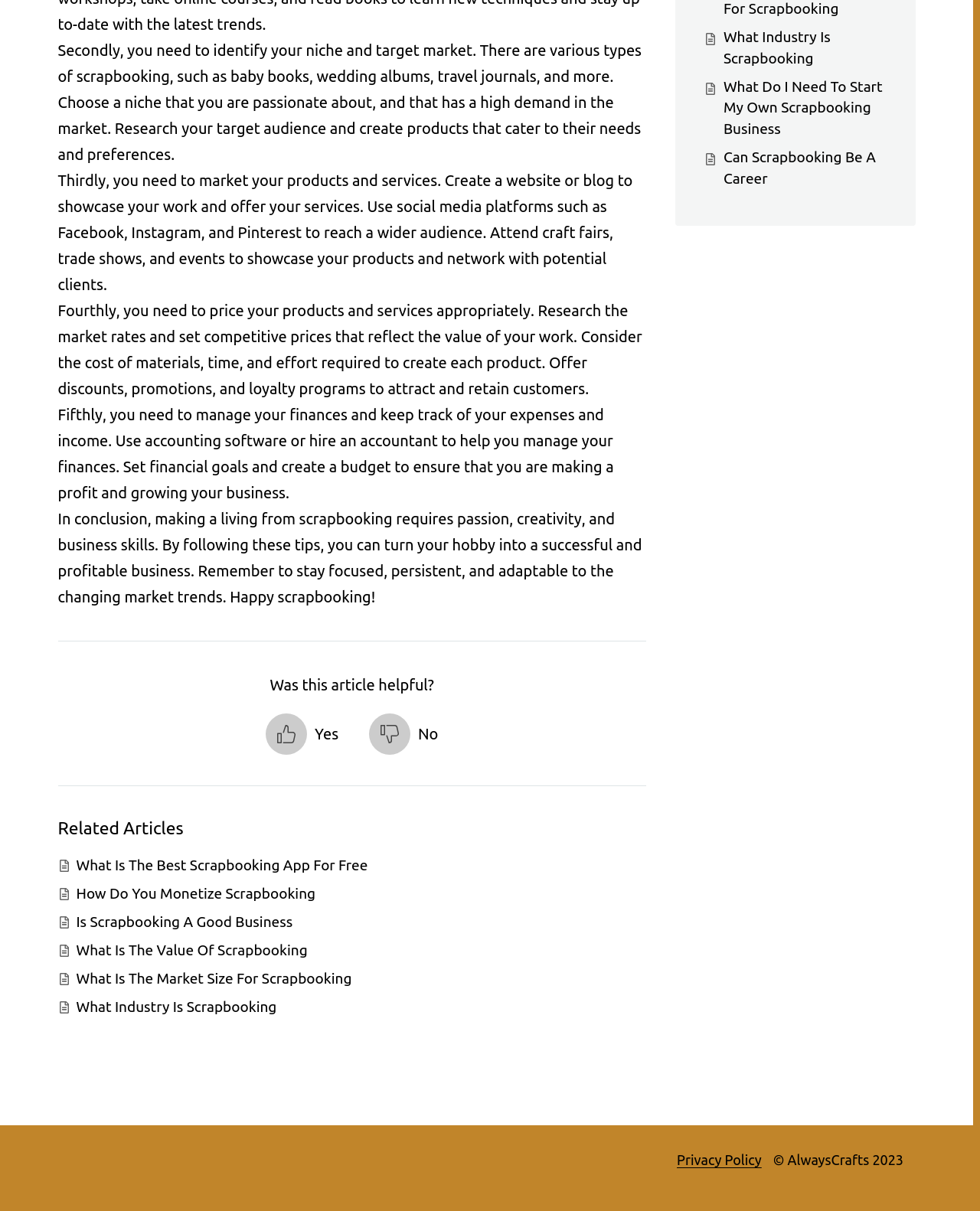Please provide the bounding box coordinate of the region that matches the element description: Privacy Policy. Coordinates should be in the format (top-left x, top-left y, bottom-right x, bottom-right y) and all values should be between 0 and 1.

[0.691, 0.951, 0.777, 0.964]